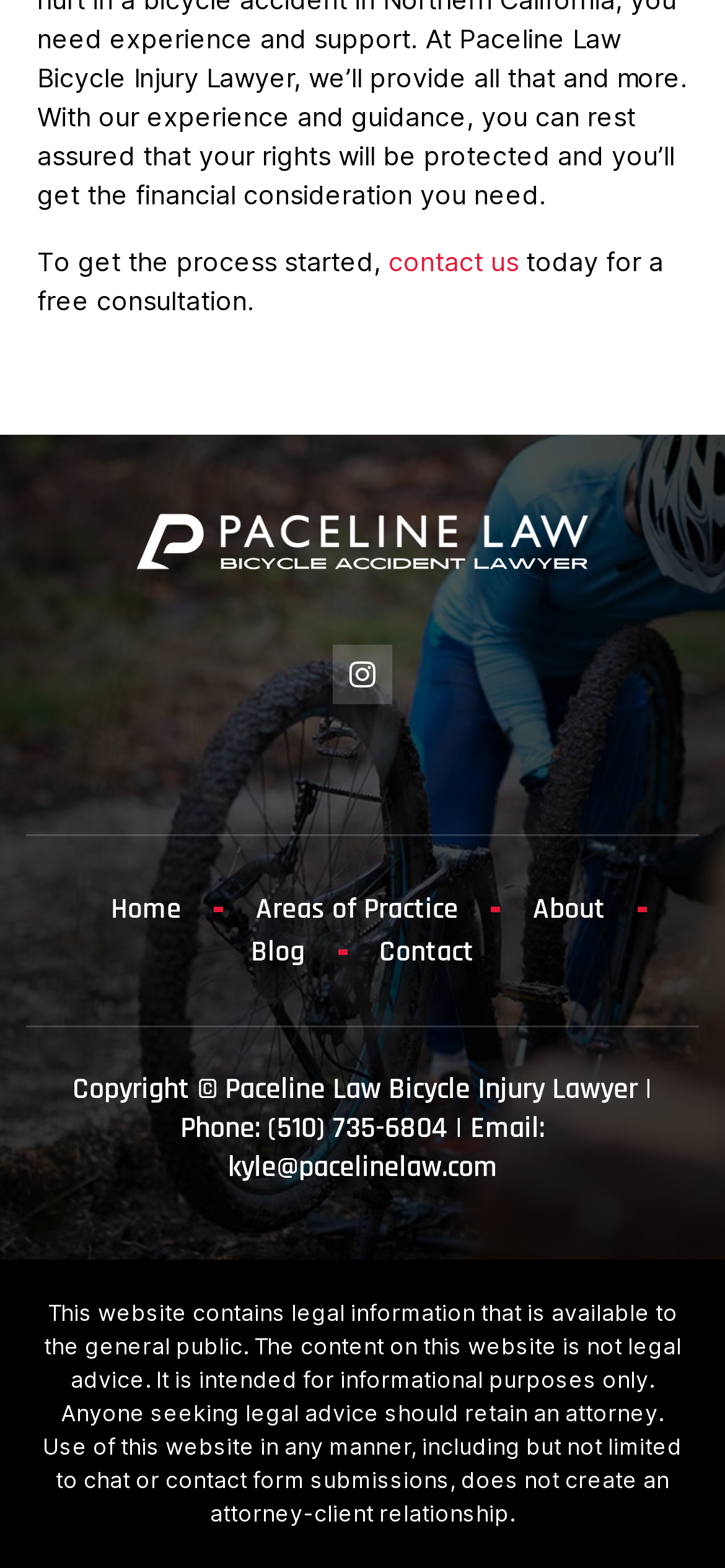What is the email address of Kyle?
Please provide a single word or phrase based on the screenshot.

kyle@pacelinelaw.com